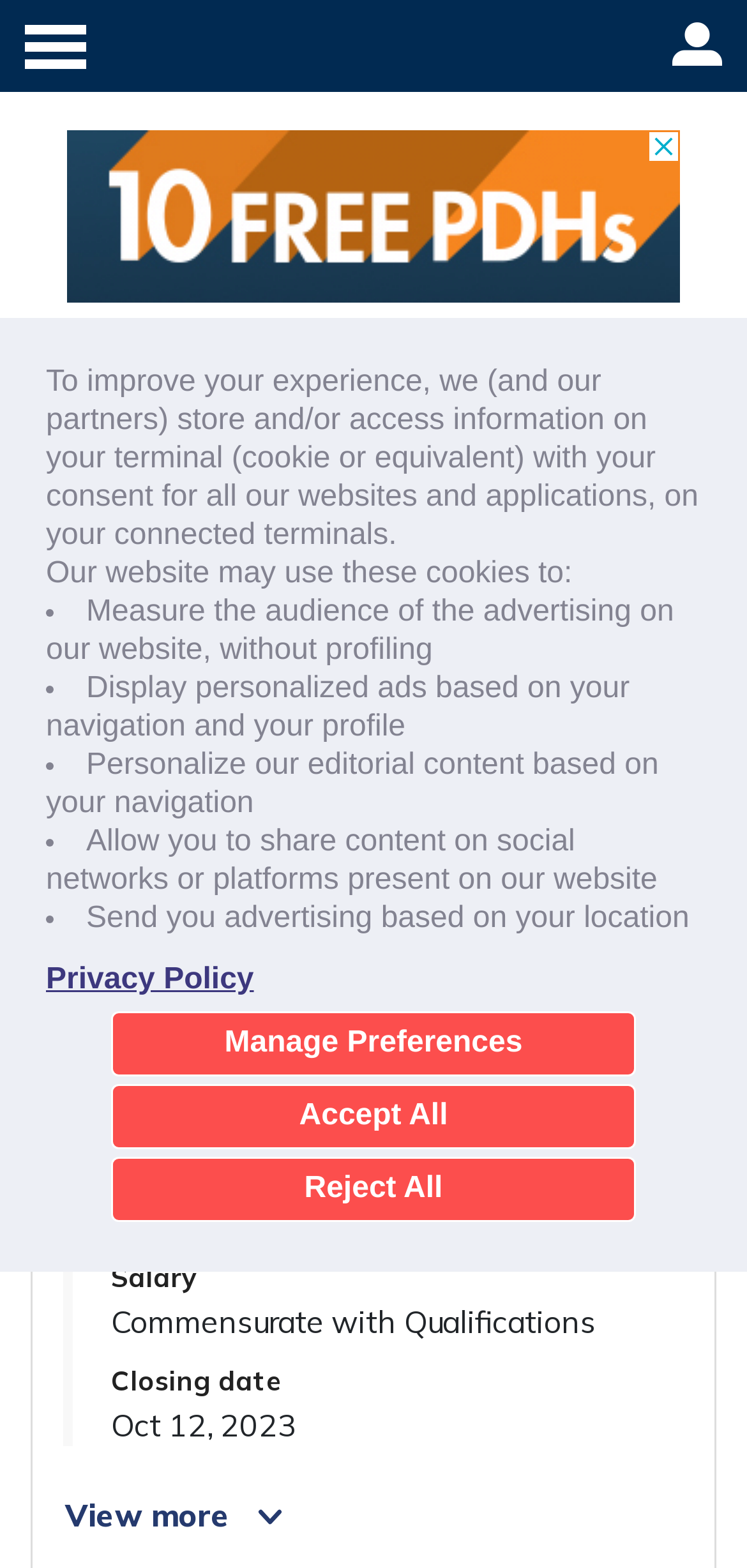What is the closing date of the job?
Based on the screenshot, give a detailed explanation to answer the question.

I found the closing date by looking at the description list detail element with the text 'Oct 12, 2023' which is associated with the term 'Closing date'.